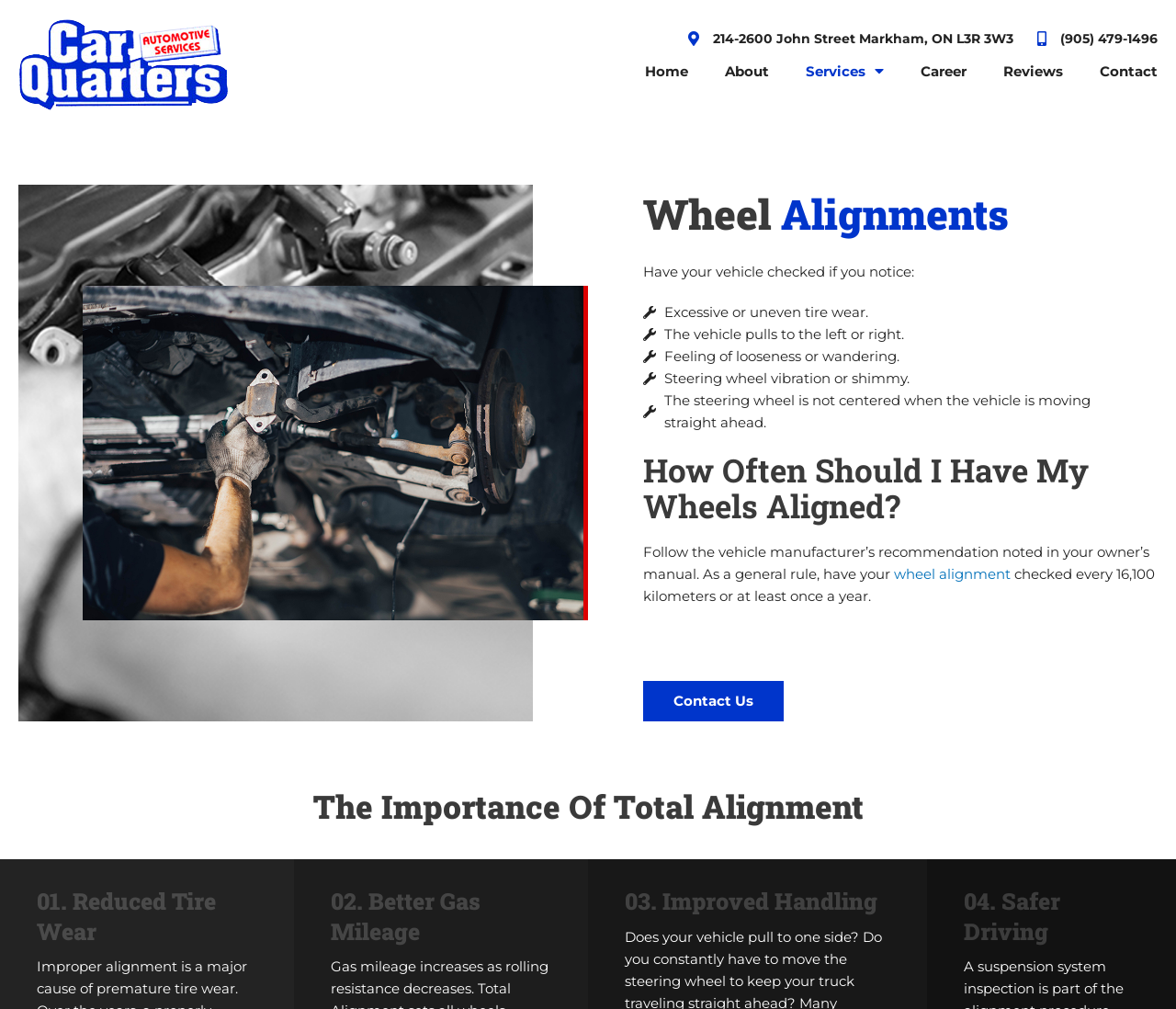How often should I have my wheels aligned?
Based on the image, provide your answer in one word or phrase.

Every 16,100 km or at least once a year